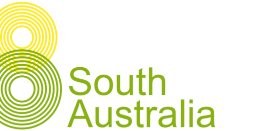Offer a detailed explanation of the image and its components.

The image features the logo of the Budgerigar Council of South Australia (BCSA). The logo is visually striking, incorporating concentric circles in a gradient of colors ranging from yellow to green, symbolizing growth and vibrancy. The text "South Australia" is presented prominently in a lively green hue, emphasizing a connection to the region. This logo represents the council's focus on the care, breeding, and well-being of budgerigars, a popular type of pet bird. The design reflects the council's commitment to promoting best practices and support for budgerigar enthusiasts in South Australia.